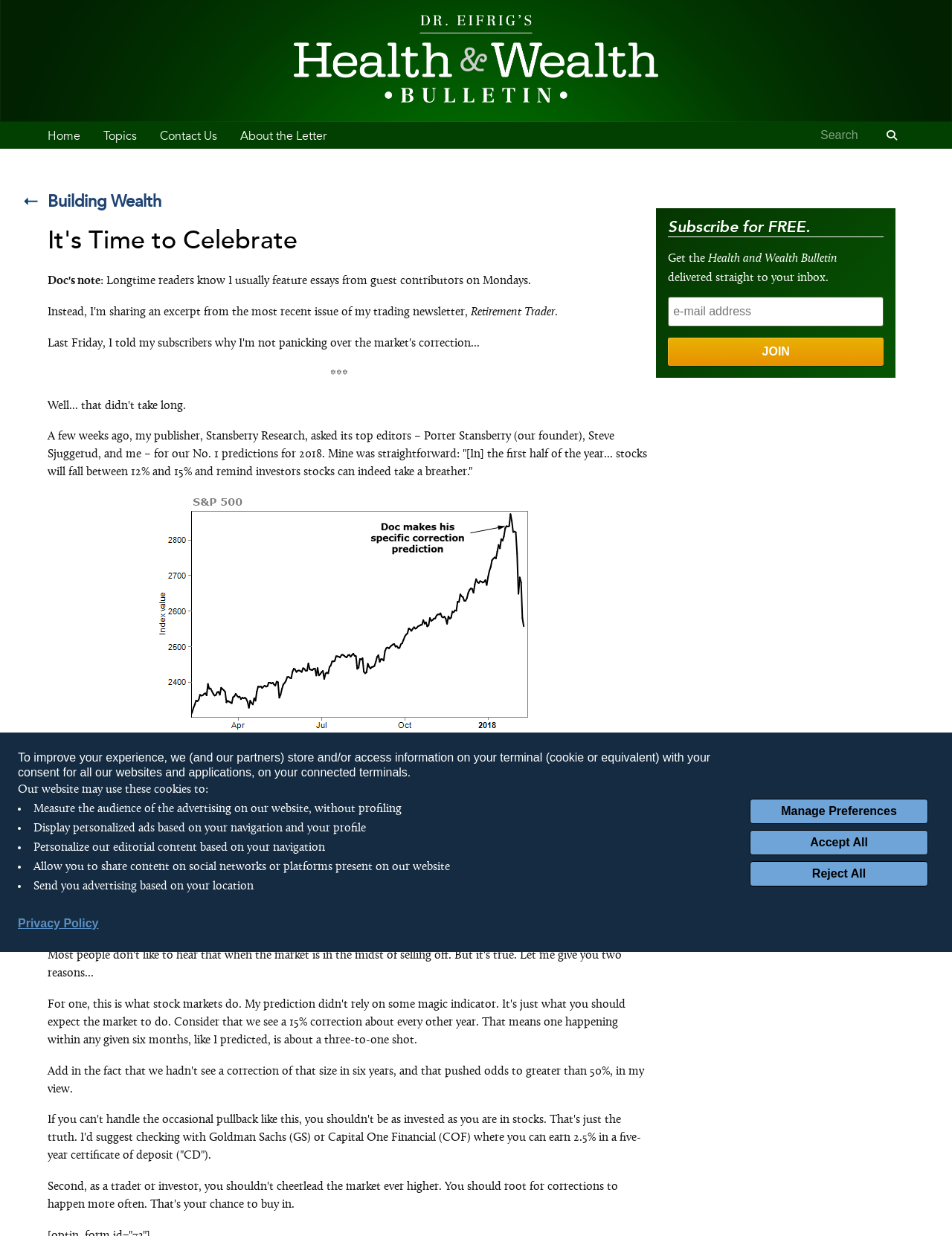Locate the bounding box coordinates of the clickable region to complete the following instruction: "Search for something."

[0.86, 0.103, 0.93, 0.117]